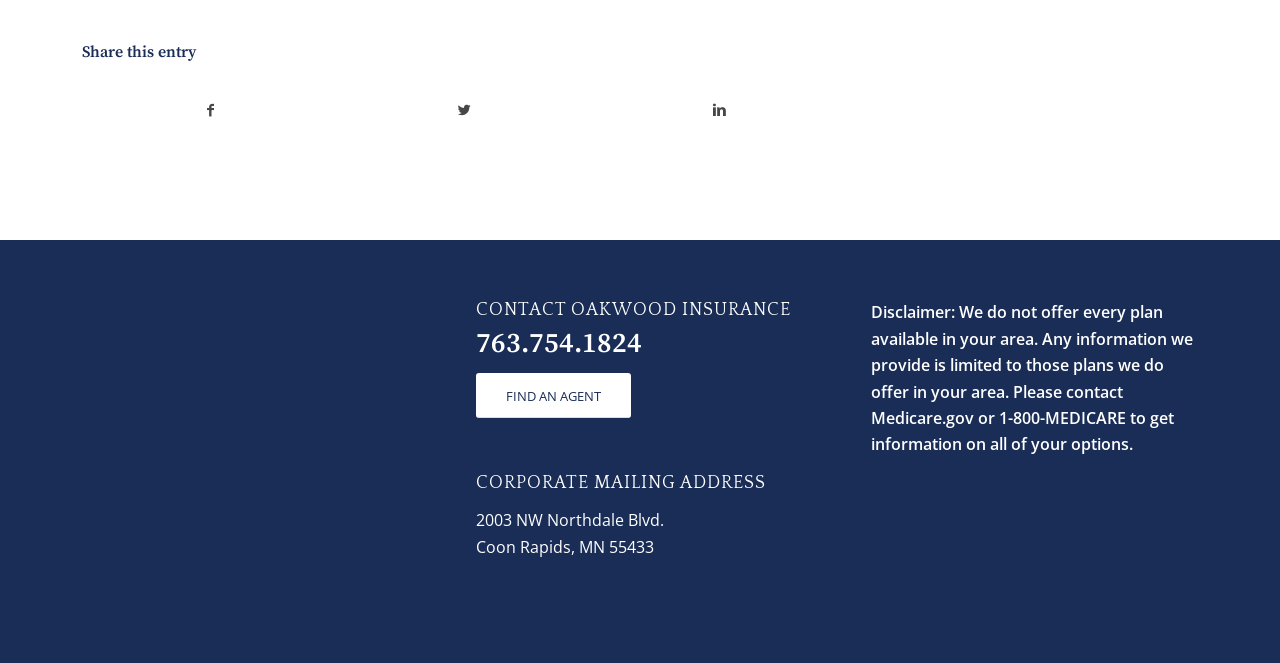Determine the bounding box coordinates for the UI element described. Format the coordinates as (top-left x, top-left y, bottom-right x, bottom-right y) and ensure all values are between 0 and 1. Element description: 763.754.1824

[0.372, 0.491, 0.502, 0.544]